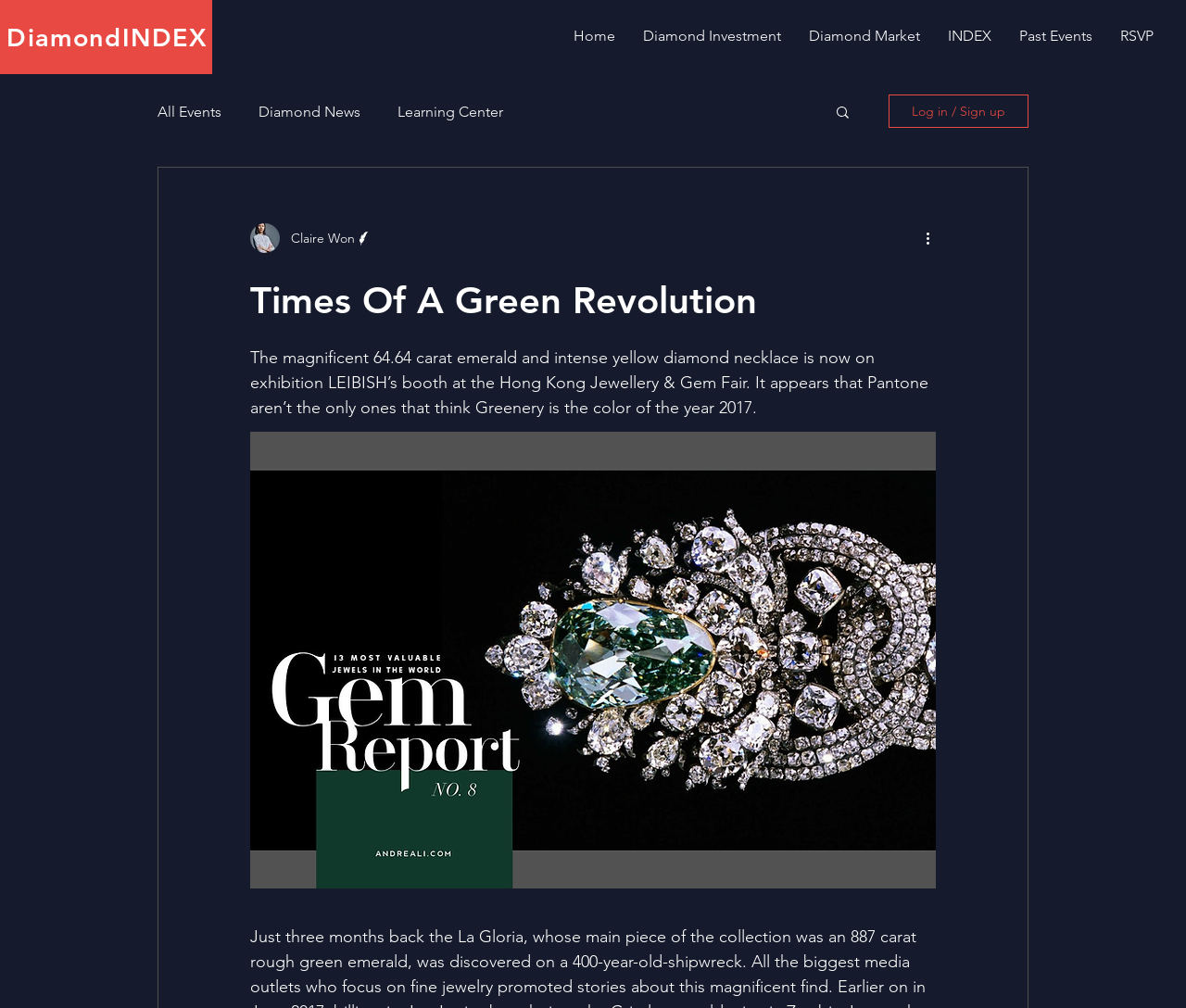Locate the bounding box coordinates of the area to click to fulfill this instruction: "Click on the DiamondINDEX link". The bounding box should be presented as four float numbers between 0 and 1, in the order [left, top, right, bottom].

[0.006, 0.022, 0.175, 0.052]